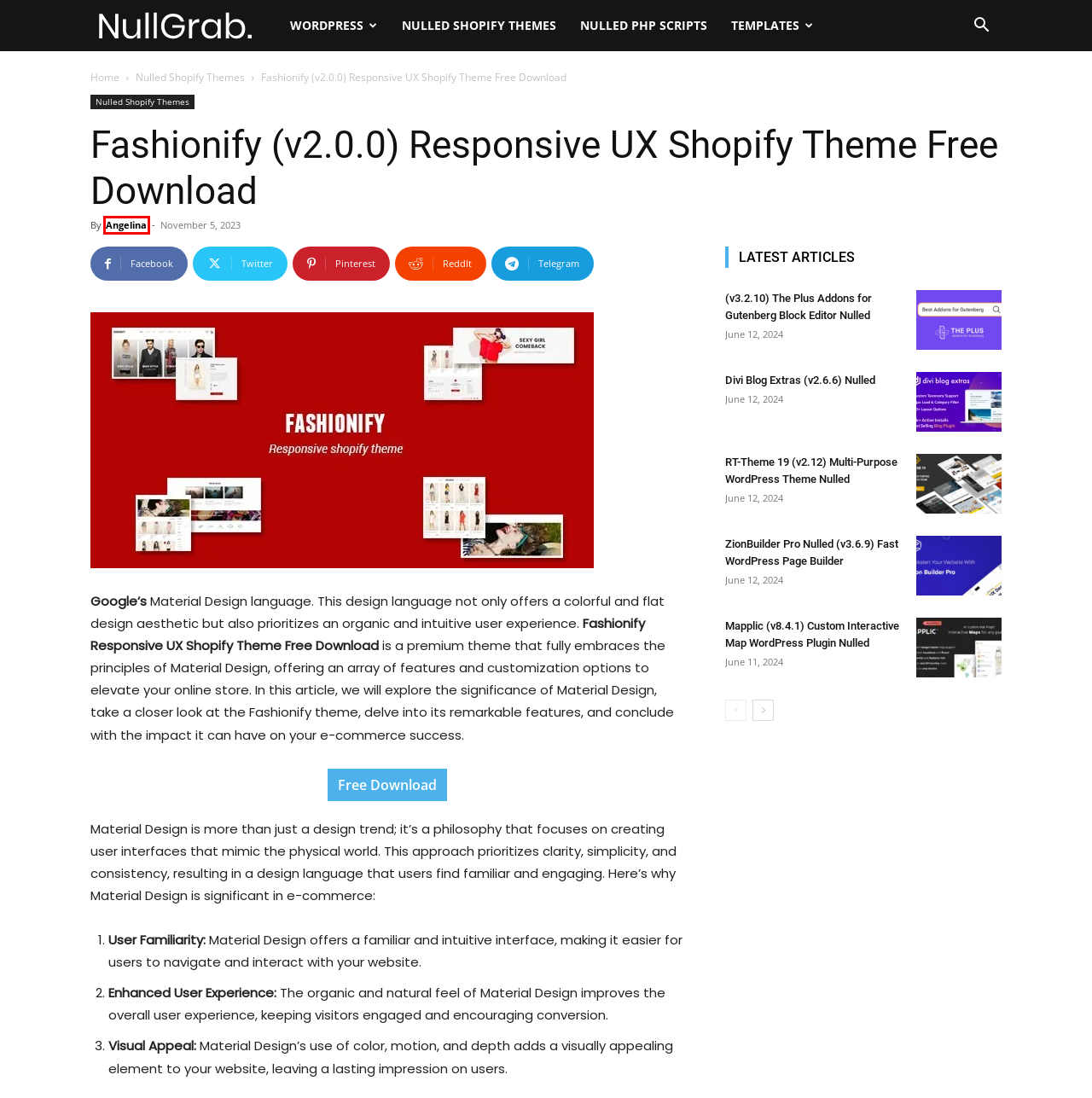Given a webpage screenshot with a red bounding box around a UI element, choose the webpage description that best matches the new webpage after clicking the element within the bounding box. Here are the candidates:
A. Nulled Shopify Themes Archives - NullGrab
B. ZionBuilder Pro Nulled (v3.6.9) Fast WordPress Page Builder - NullGrab
C. RT-Theme 19 (v2.12) Multi-Purpose WordPress Theme Nulled - NullGrab
D. Nulled WordPress Themes, Plugins, PHP Scripts, Website Templates ... - NullGrab
E. Divi Blog Extras (v2.6.6) Nulled - NullGrab
F. Mapplic (v8.4.1) Custom Interactive Map WordPress Plugin Nulled - NullGrab
G. Angelina, Author at NullGrab
H. (v3.2.10) The Plus Addons for Gutenberg Block Editor Nulled - NullGrab

G